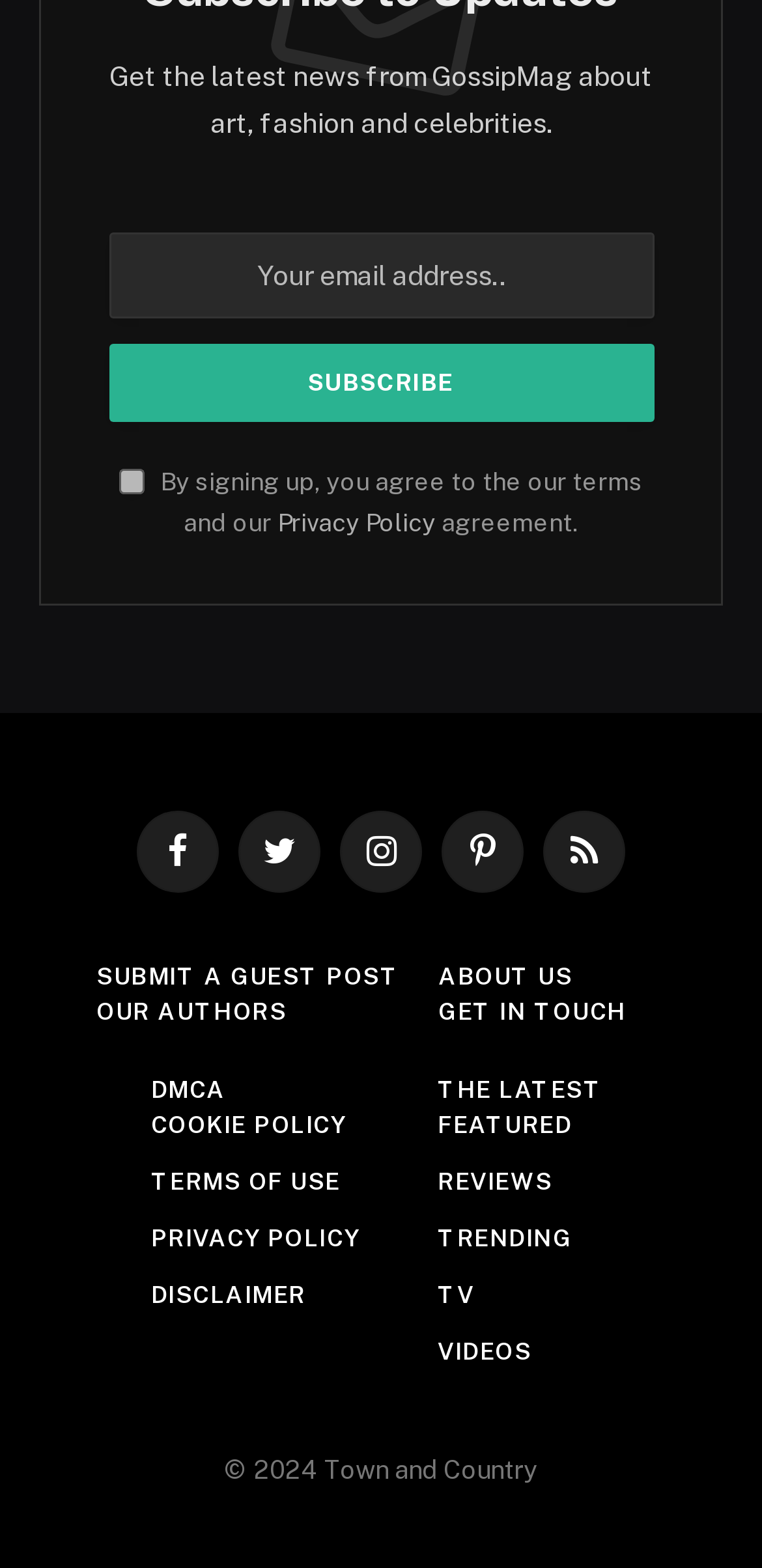Pinpoint the bounding box coordinates of the element you need to click to execute the following instruction: "Submit a guest post". The bounding box should be represented by four float numbers between 0 and 1, in the format [left, top, right, bottom].

[0.127, 0.614, 0.524, 0.631]